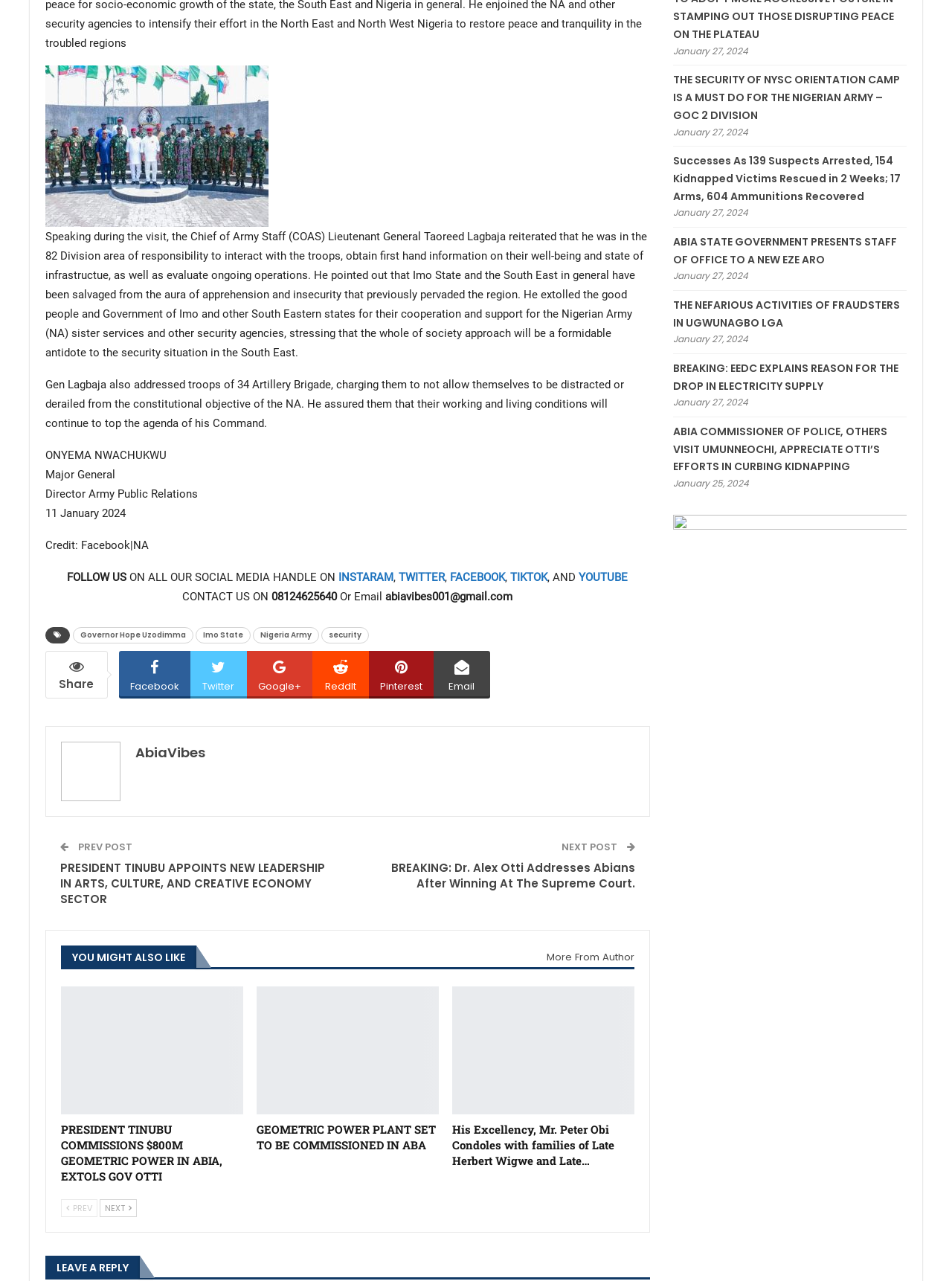Determine the bounding box coordinates of the clickable region to follow the instruction: "Read the previous post".

[0.079, 0.656, 0.139, 0.667]